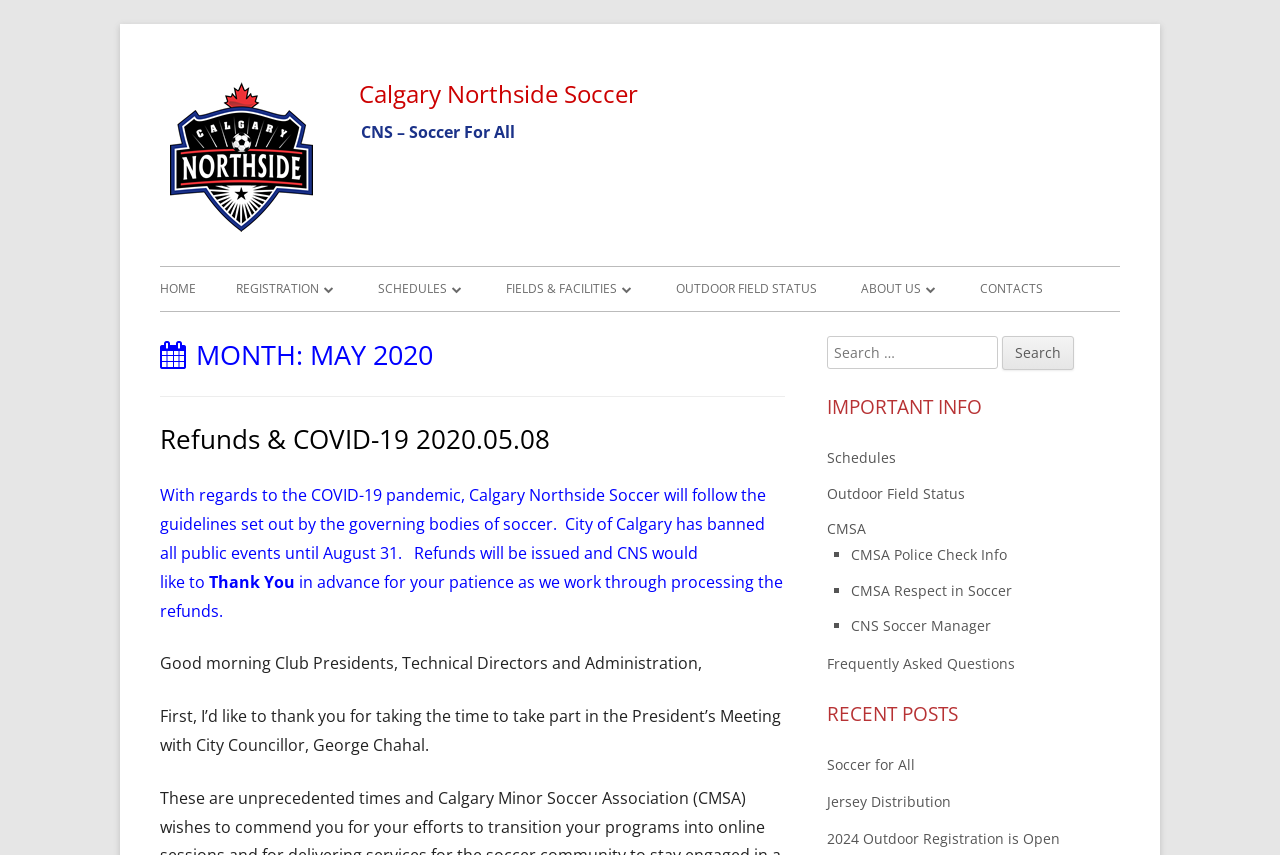Identify the bounding box coordinates for the UI element mentioned here: "Frequently Asked Questions". Provide the coordinates as four float values between 0 and 1, i.e., [left, top, right, bottom].

[0.646, 0.765, 0.793, 0.787]